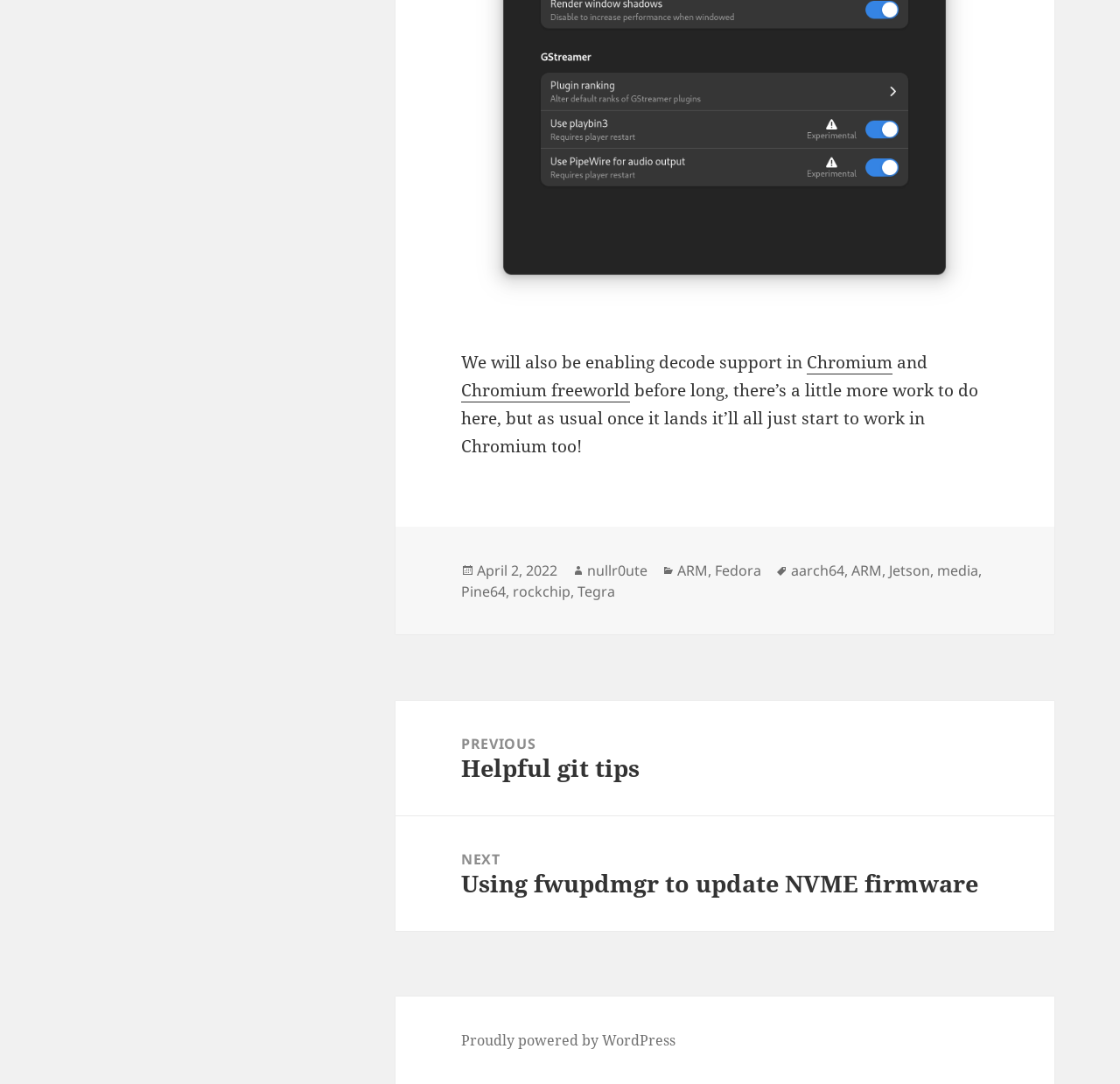Locate the bounding box coordinates of the element that should be clicked to fulfill the instruction: "Visit the WordPress website".

[0.412, 0.951, 0.603, 0.969]